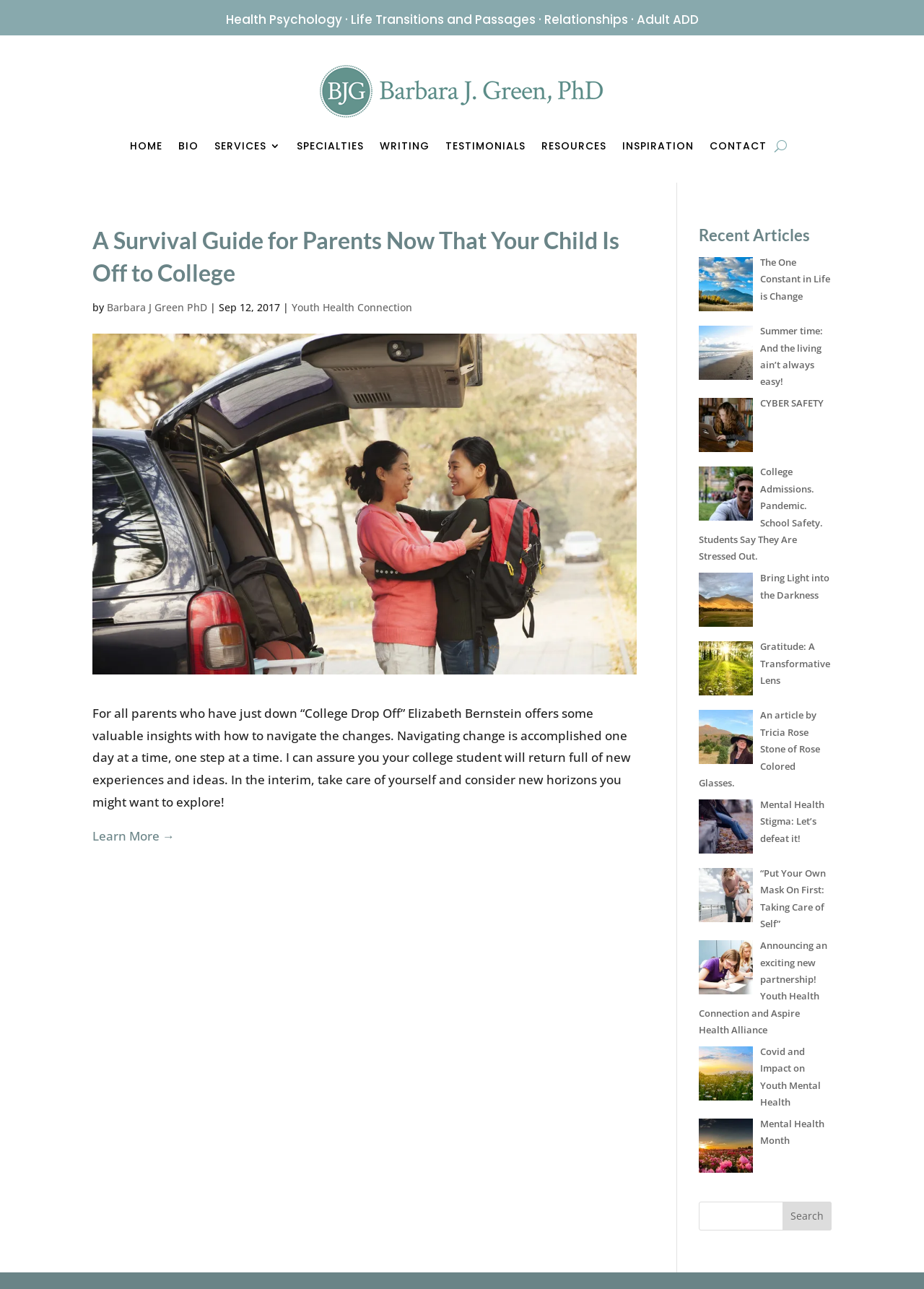Determine the bounding box coordinates of the clickable region to follow the instruction: "Read the article 'A Survival Guide for Parents Now That Your Child Is Off to College'".

[0.1, 0.174, 0.689, 0.672]